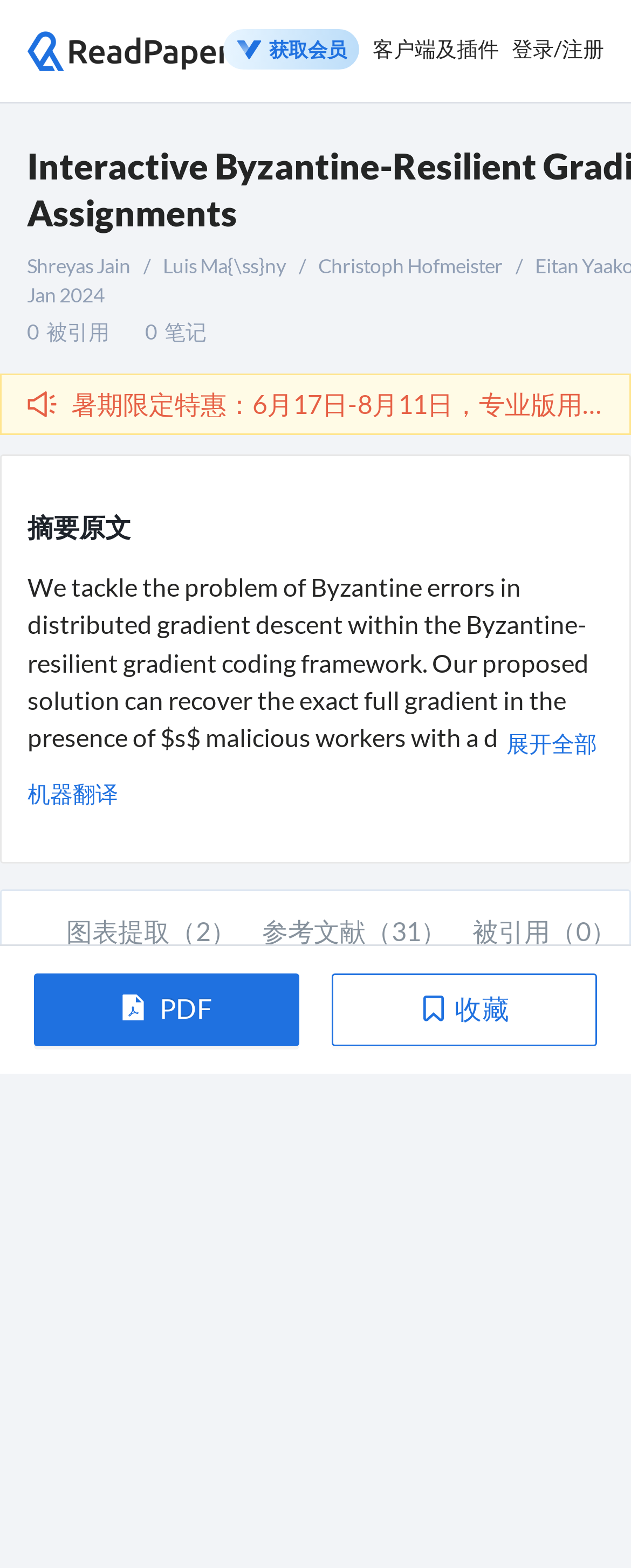Convey a detailed summary of the webpage, mentioning all key elements.

This webpage is a professional paper reading platform and academic exchange community, specifically designed for researchers and scholars. At the top, there is a header section with a logo image, a link to "获取会员" (become a member), and links to "客户端及插件" (client and plugins) and "登录/注册" (login/register).

Below the header, there is a main section that displays a research paper's information. The paper's authors, Shreyas Jain, Luis Maßny, and Christoph Hofmeister, are listed at the top, followed by the publication date, "Jan 2024". There are also buttons to view the paper in PDF format and to collect the paper.

The main content of the paper is displayed in the middle of the page, including an abstract and a brief summary of the paper's content. The abstract is a lengthy text that describes the paper's research on Byzantine-resilient gradient coding for general data assignments. There is also a "展开全部" (expand all) button to view the full abstract.

On the right side of the page, there are links to "图表提取" (figure extraction), "参考文献" (references), and "被引用" (citations). Additionally, there are buttons to view figures, such as "Figure_1" and "Figure_2".

At the bottom of the page, there is information about the paper's publication time, citation count, and a default sorting option. Overall, this webpage is designed to provide a comprehensive view of a research paper, including its authors, abstract, and relevant information, making it a useful resource for researchers and scholars.